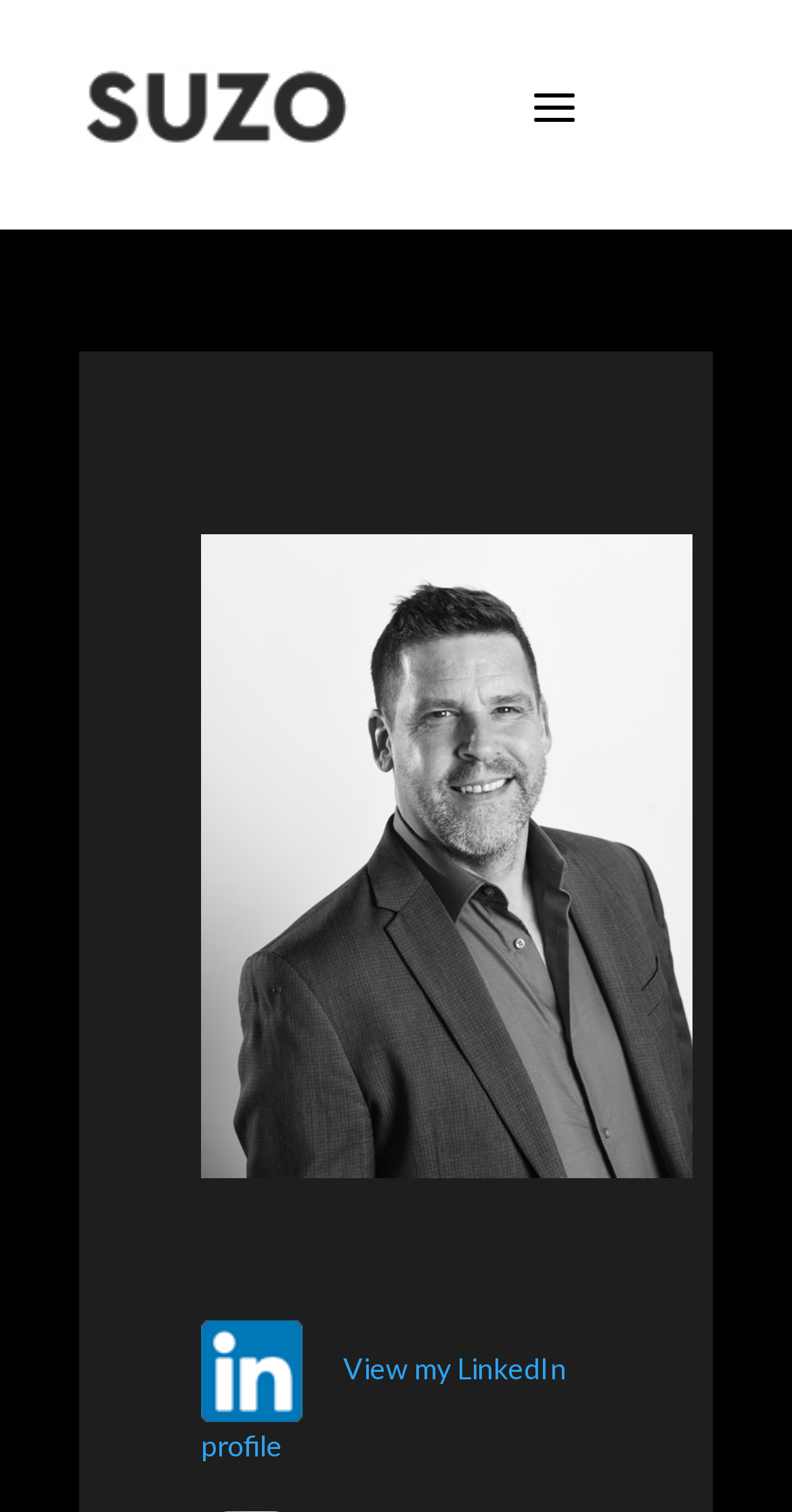Identify and provide the text content of the webpage's primary headline.

WELCOME TO MY WEBSITE